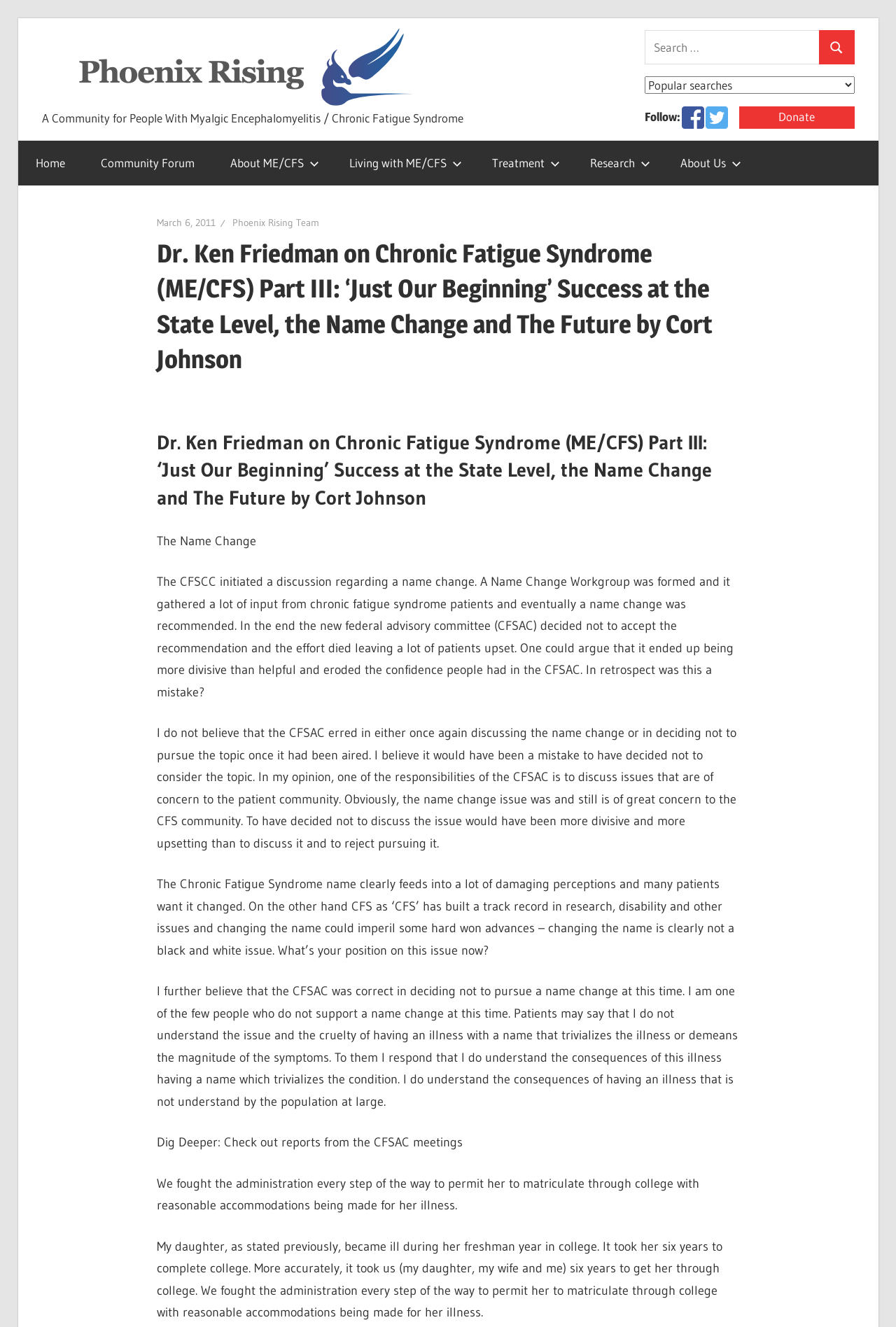Using the description: "Phoenix Rising", identify the bounding box of the corresponding UI element in the screenshot.

[0.513, 0.022, 0.629, 0.091]